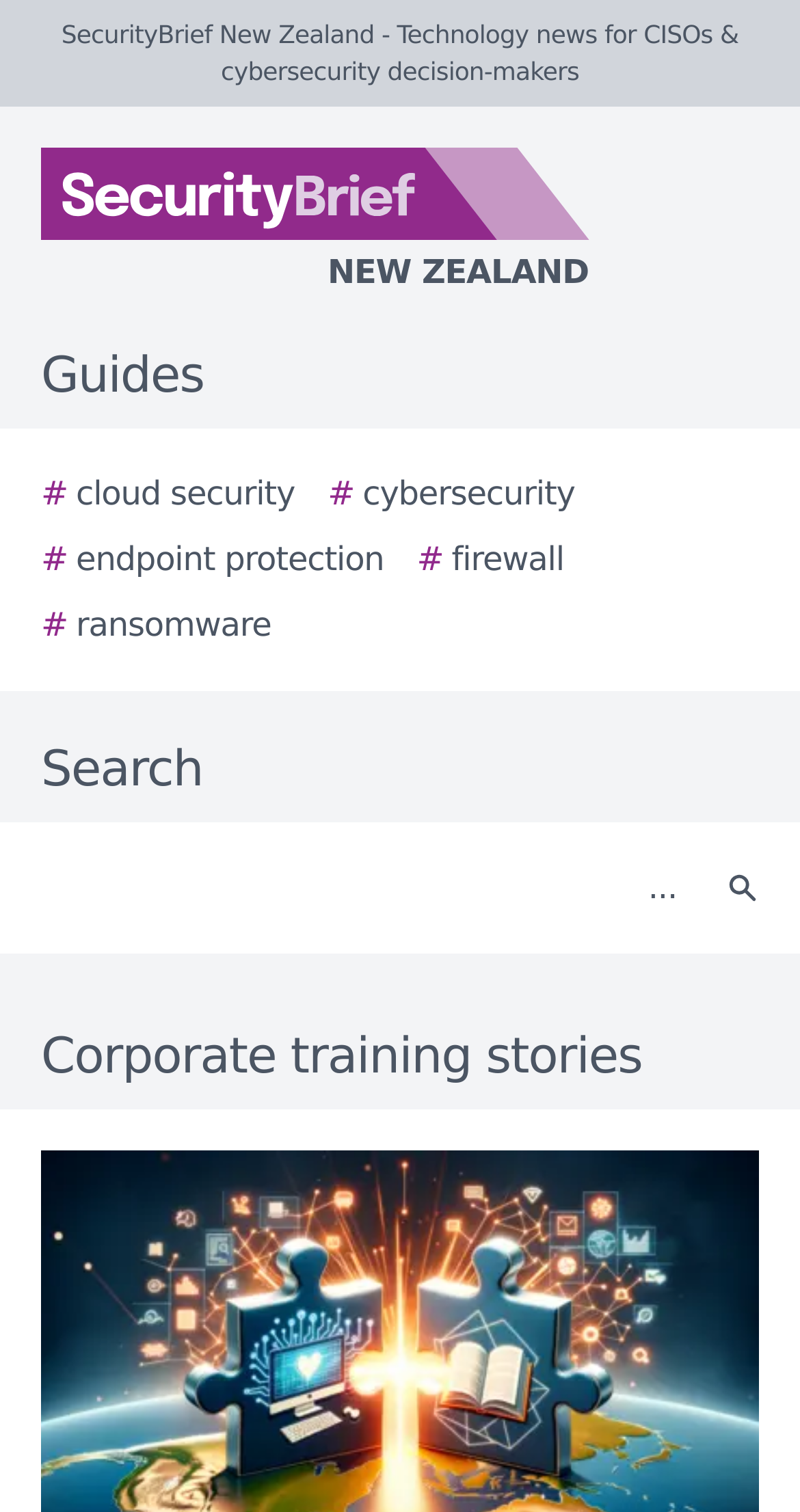How many categories are listed under Guides?
Provide a comprehensive and detailed answer to the question.

Under the 'Guides' section, there are five categories listed: 'cloud security', 'cybersecurity', 'endpoint protection', 'firewall', and 'ransomware'.